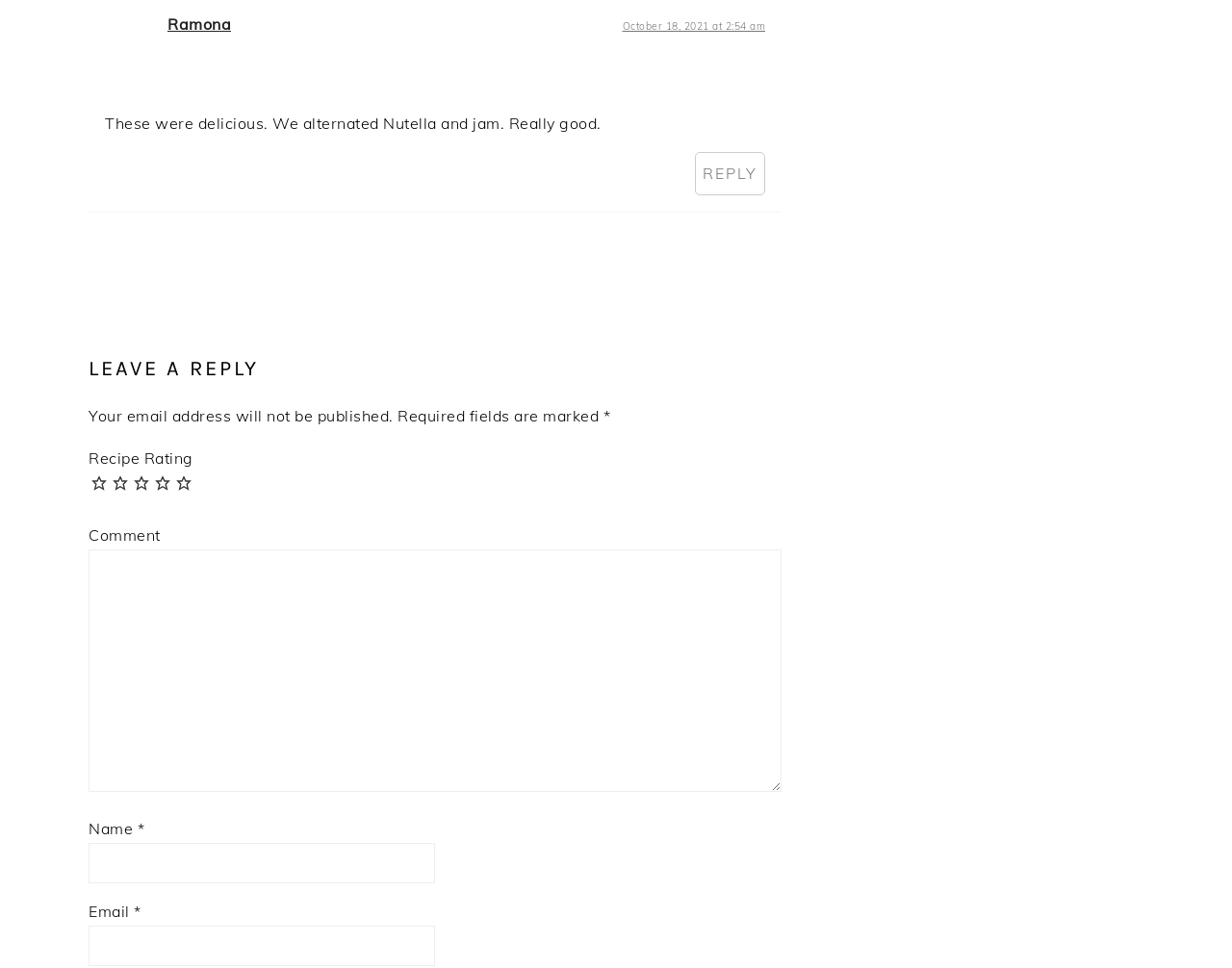Locate the bounding box coordinates of the element to click to perform the following action: 'Rate this recipe 5 out of 5 stars'. The coordinates should be given as four float values between 0 and 1, in the form of [left, top, right, bottom].

[0.143, 0.488, 0.16, 0.51]